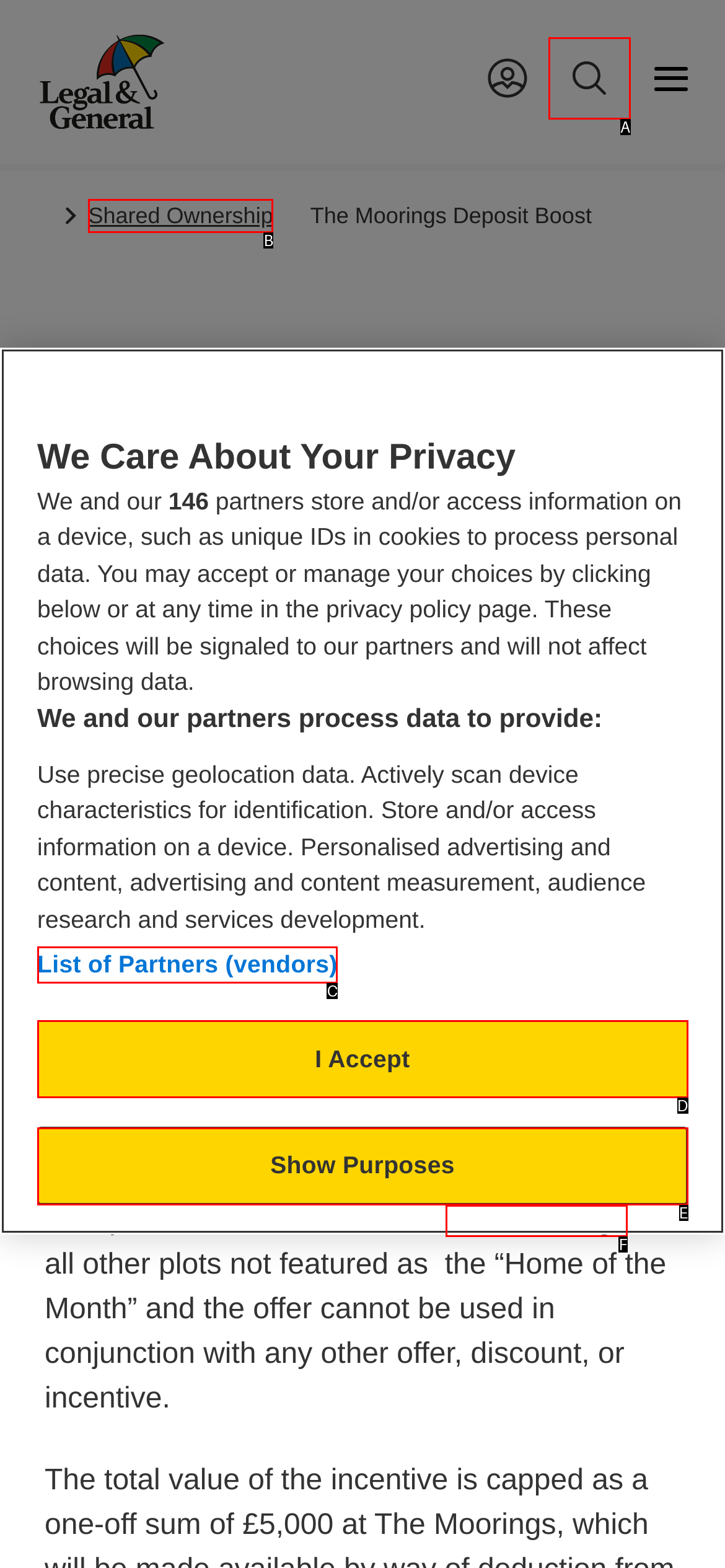Based on the given description: alt="Search", identify the correct option and provide the corresponding letter from the given choices directly.

A